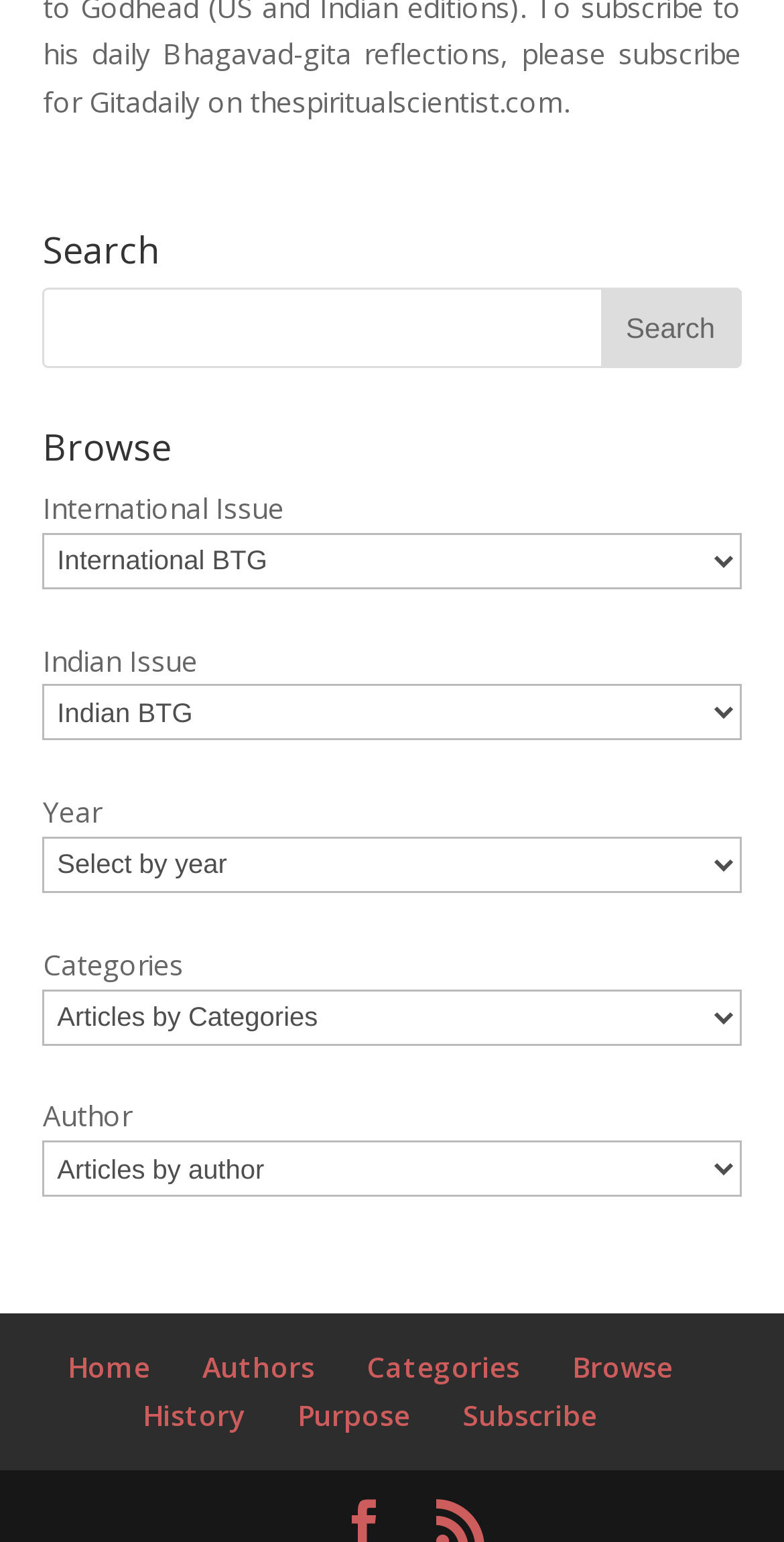How many links are present in the footer section?
Make sure to answer the question with a detailed and comprehensive explanation.

The footer section of the webpage contains several links, including 'Home', 'Authors', 'Categories', 'Browse', 'History', 'Purpose', and 'Subscribe'. These links are arranged horizontally and are likely to provide quick access to important sections of the webpage.